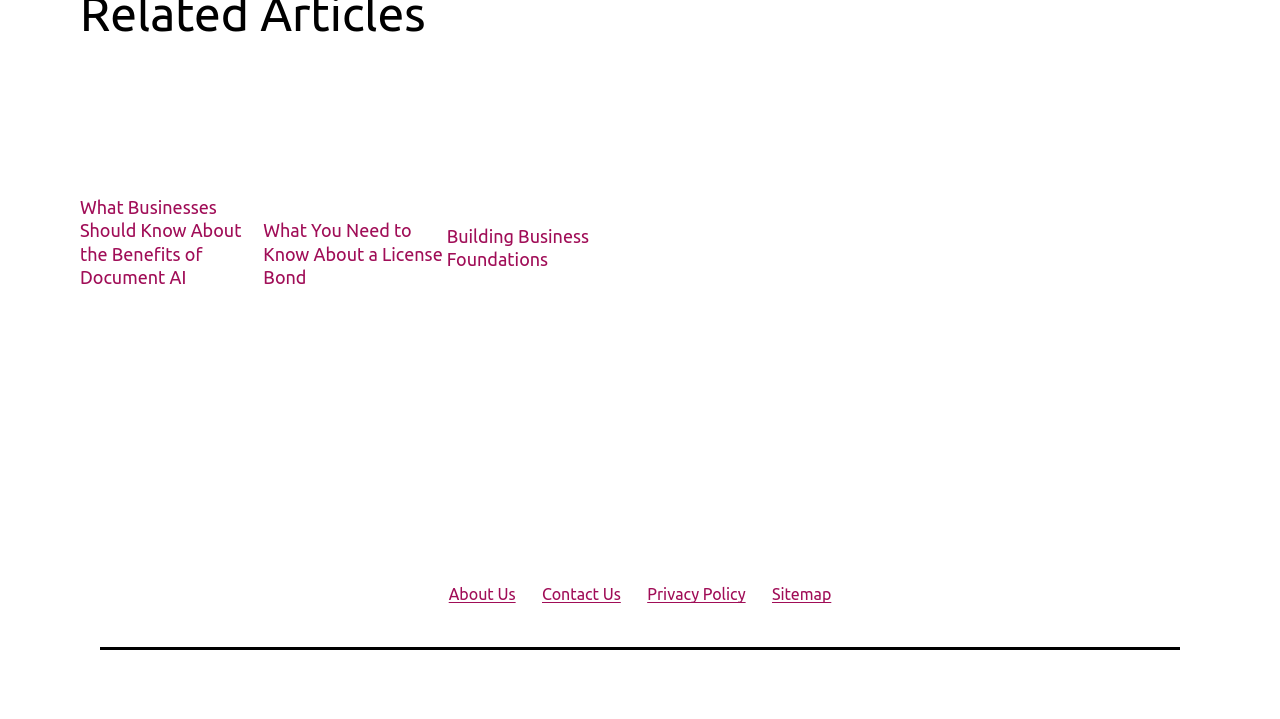Using the description "Sitemap", predict the bounding box of the relevant HTML element.

[0.593, 0.79, 0.66, 0.861]